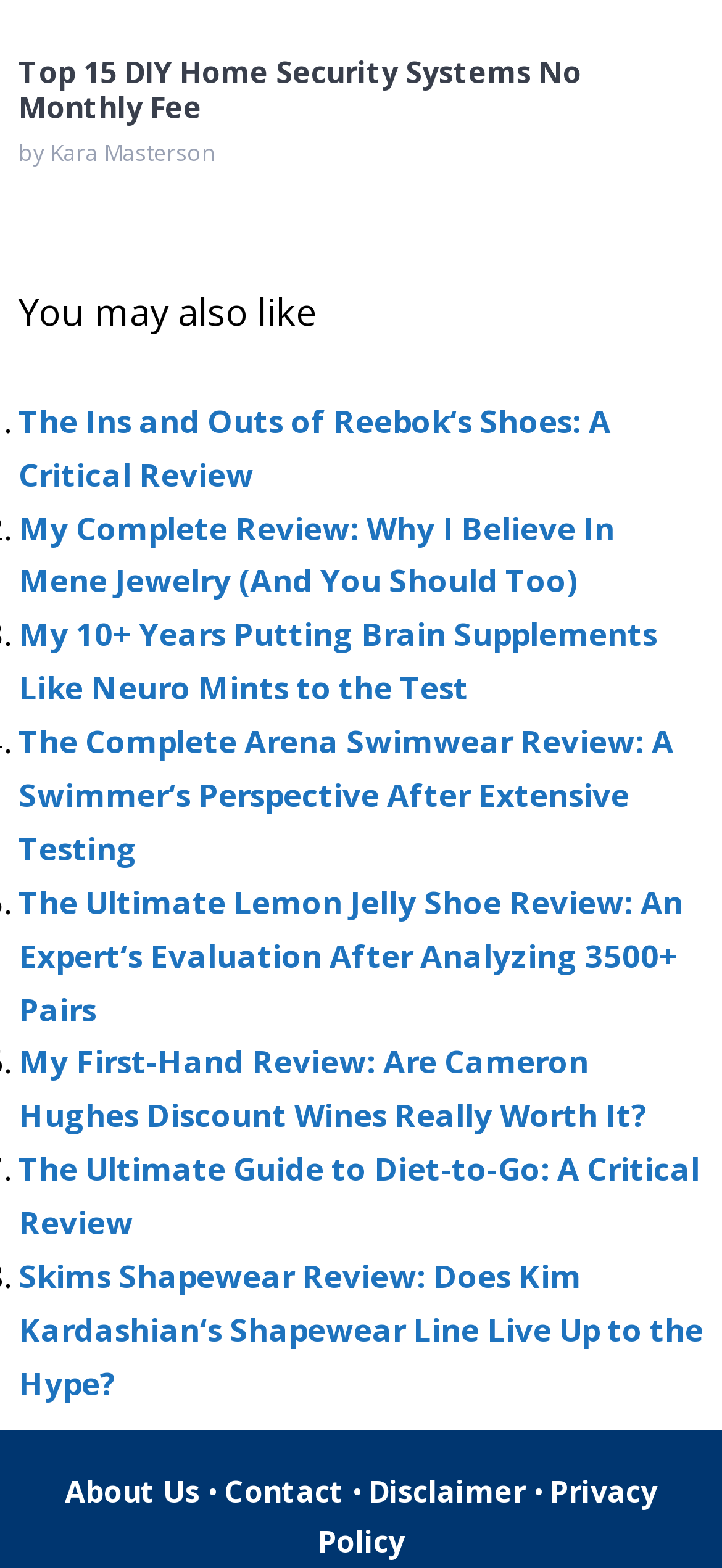Find the bounding box coordinates for the area you need to click to carry out the instruction: "visit the about us page". The coordinates should be four float numbers between 0 and 1, indicated as [left, top, right, bottom].

[0.09, 0.938, 0.277, 0.964]